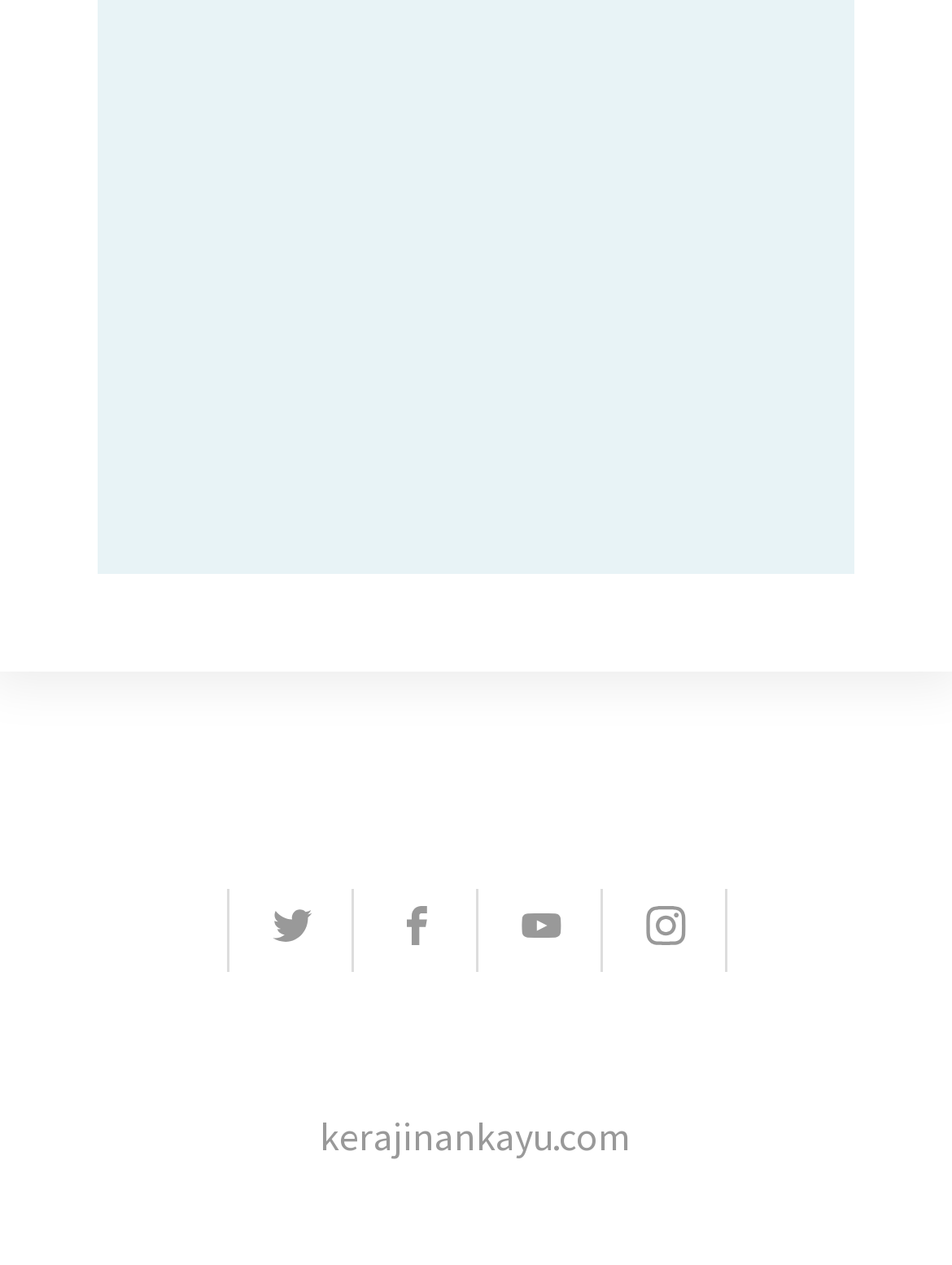What is the website's domain name?
Using the image, elaborate on the answer with as much detail as possible.

I found a link at the bottom of the webpage with the text 'kerajinankayu.com', which suggests that it is the website's domain name.